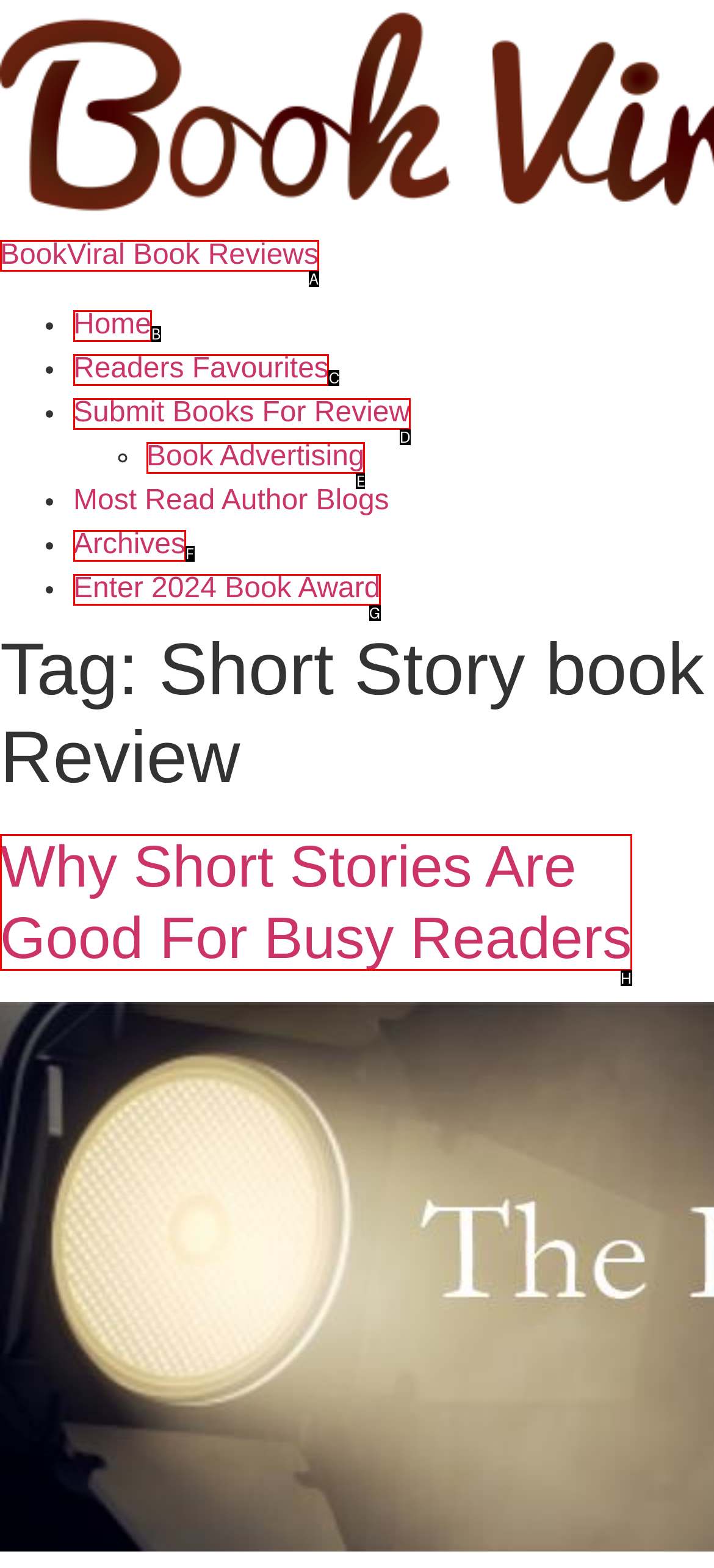Determine the UI element that matches the description: Home
Answer with the letter from the given choices.

B